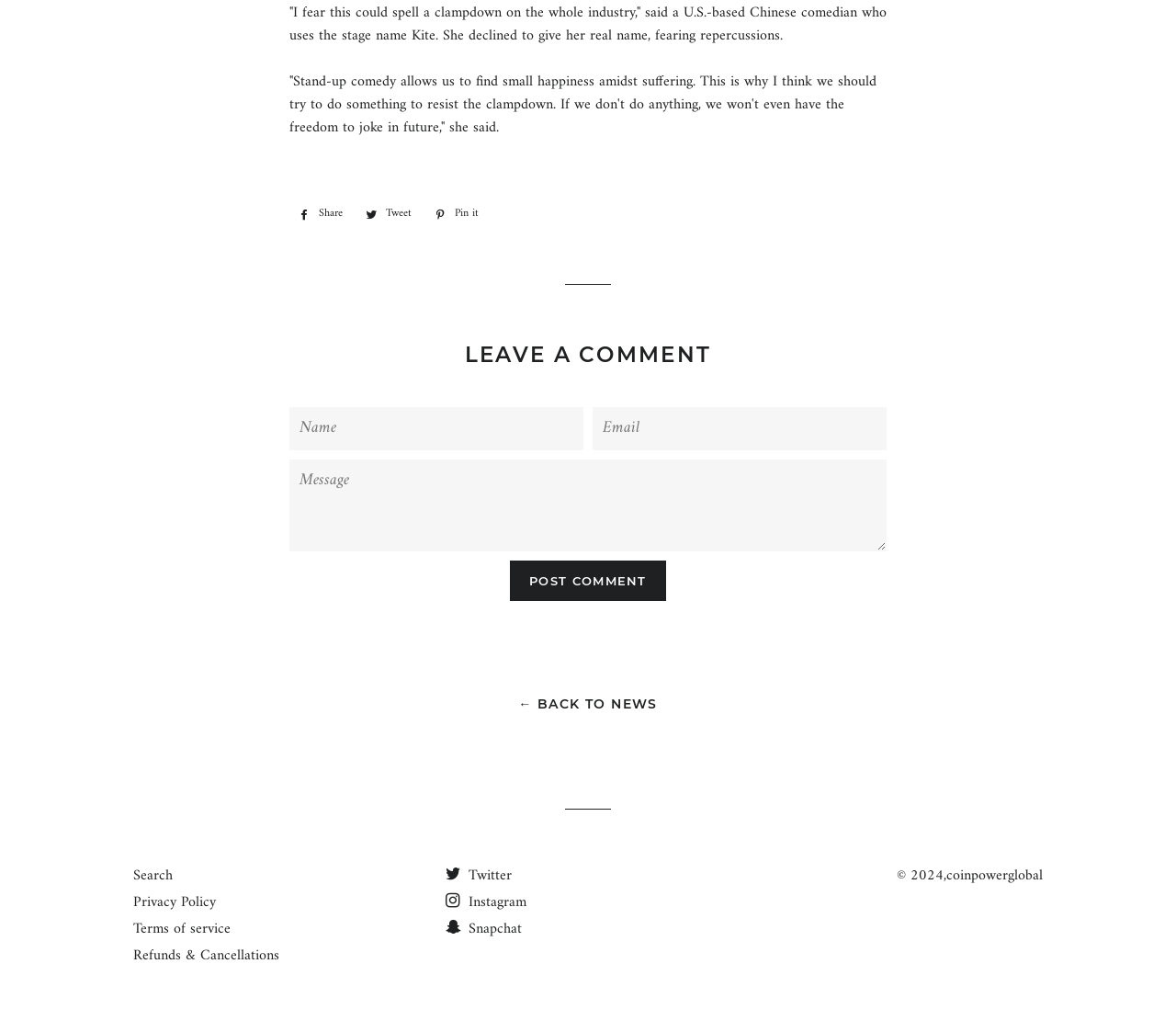Using the information in the image, give a detailed answer to the following question: What is the topic of the article?

The topic of the article can be inferred from the quotes provided by a U.S.-based Chinese comedian, Kite, who talks about the importance of stand-up comedy in finding happiness amidst suffering.